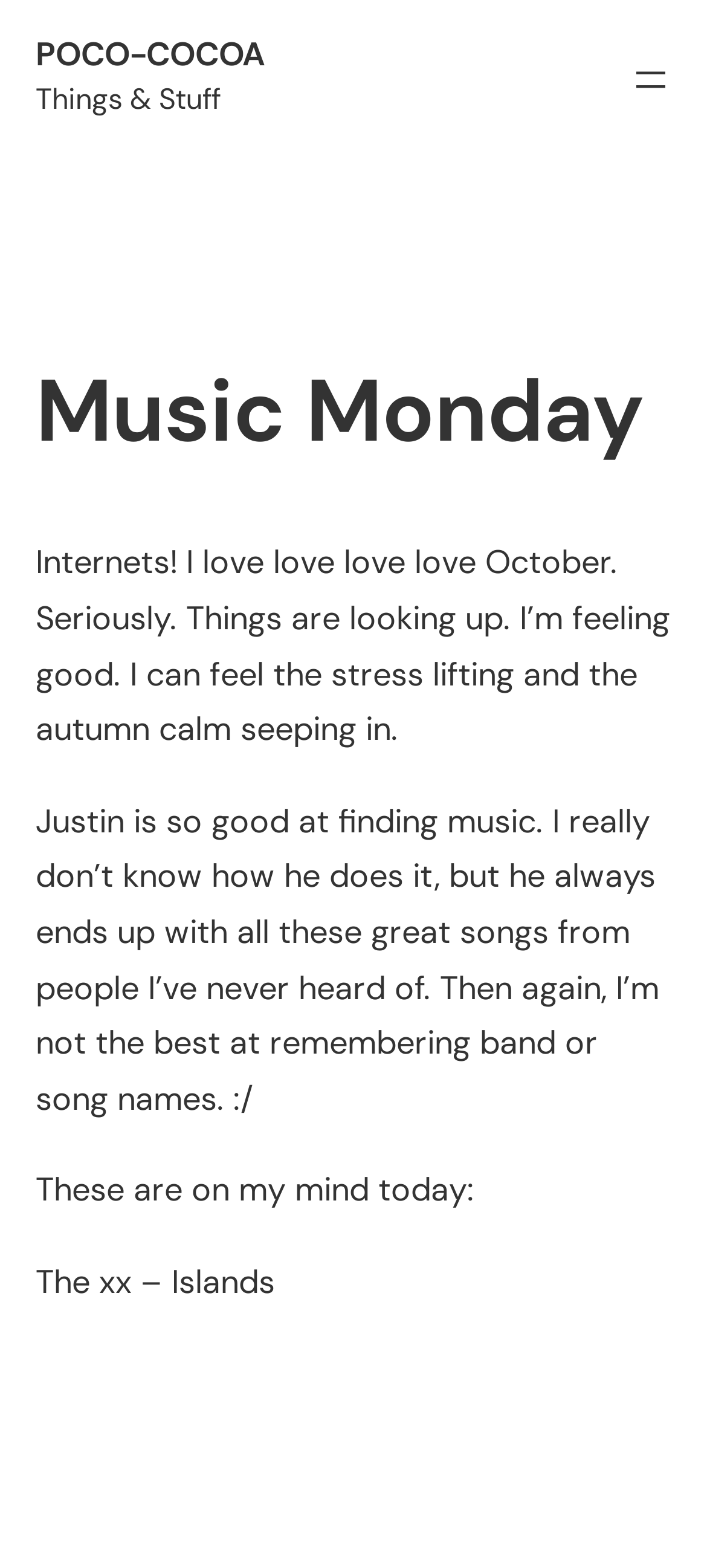Give a short answer to this question using one word or a phrase:
Who finds music for the author?

Justin